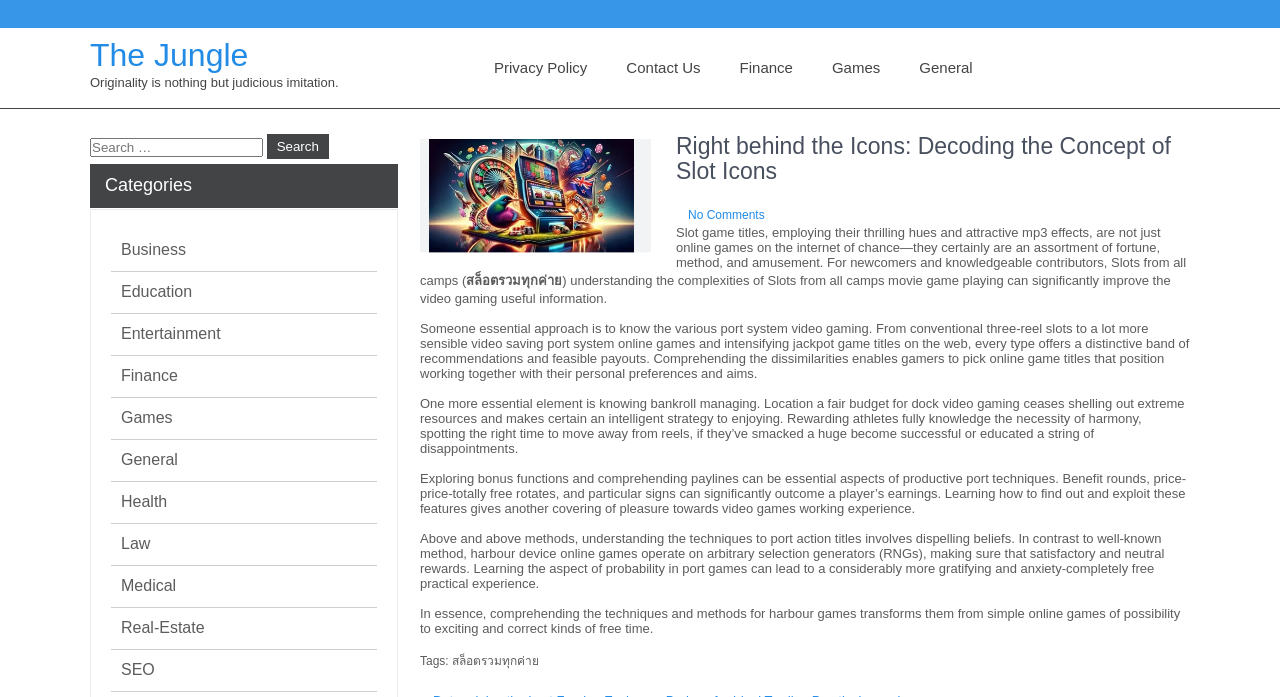Given the element description parent_node: Search for: value="Search", predict the bounding box coordinates for the UI element in the webpage screenshot. The format should be (top-left x, top-left y, bottom-right x, bottom-right y), and the values should be between 0 and 1.

[0.208, 0.192, 0.257, 0.228]